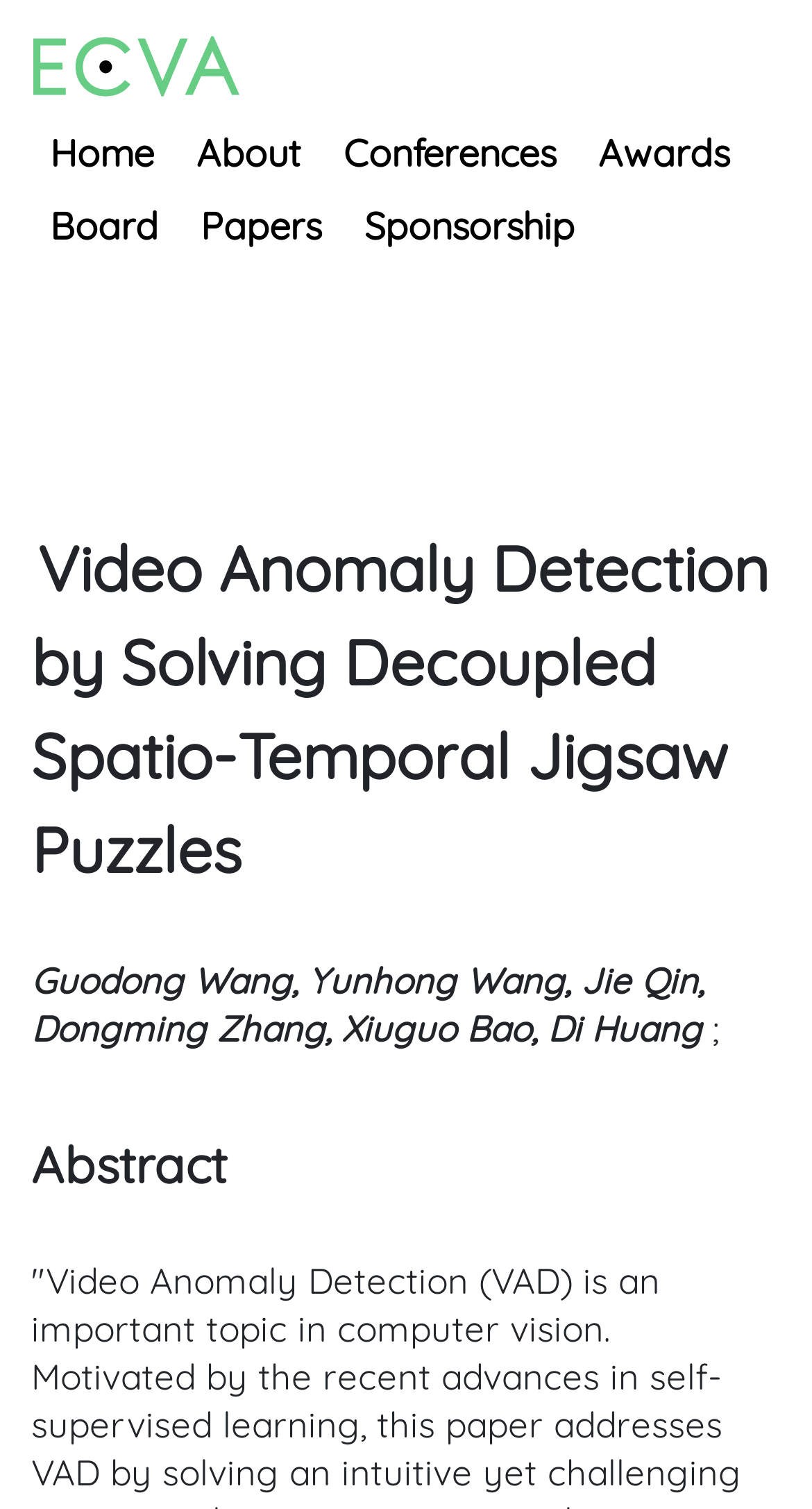What is the title of the paper?
Using the image provided, answer with just one word or phrase.

Video Anomaly Detection by Solving Decoupled Spatio-Temporal Jigsaw Puzzles